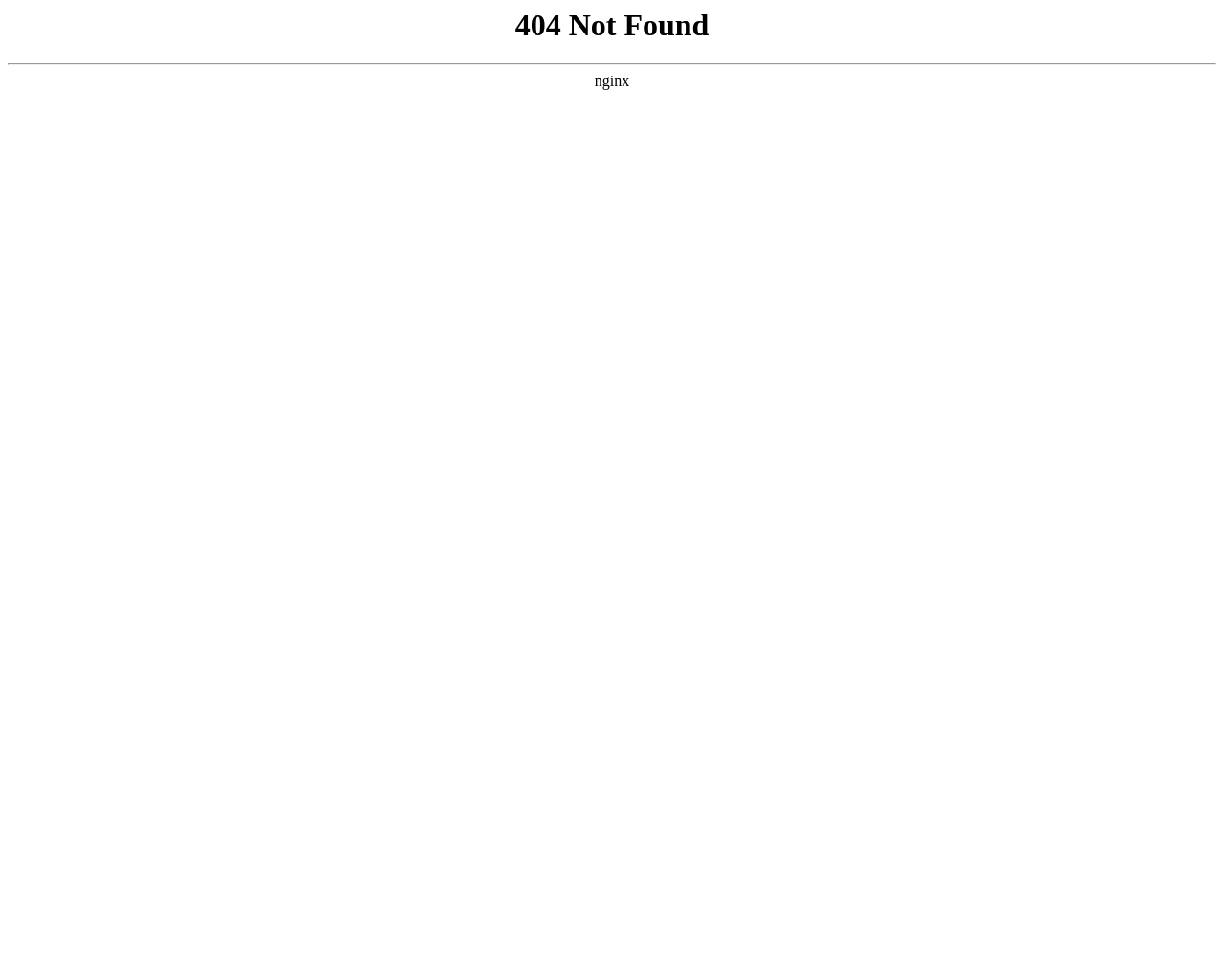Please find and report the primary heading text from the webpage.

404 Not Found